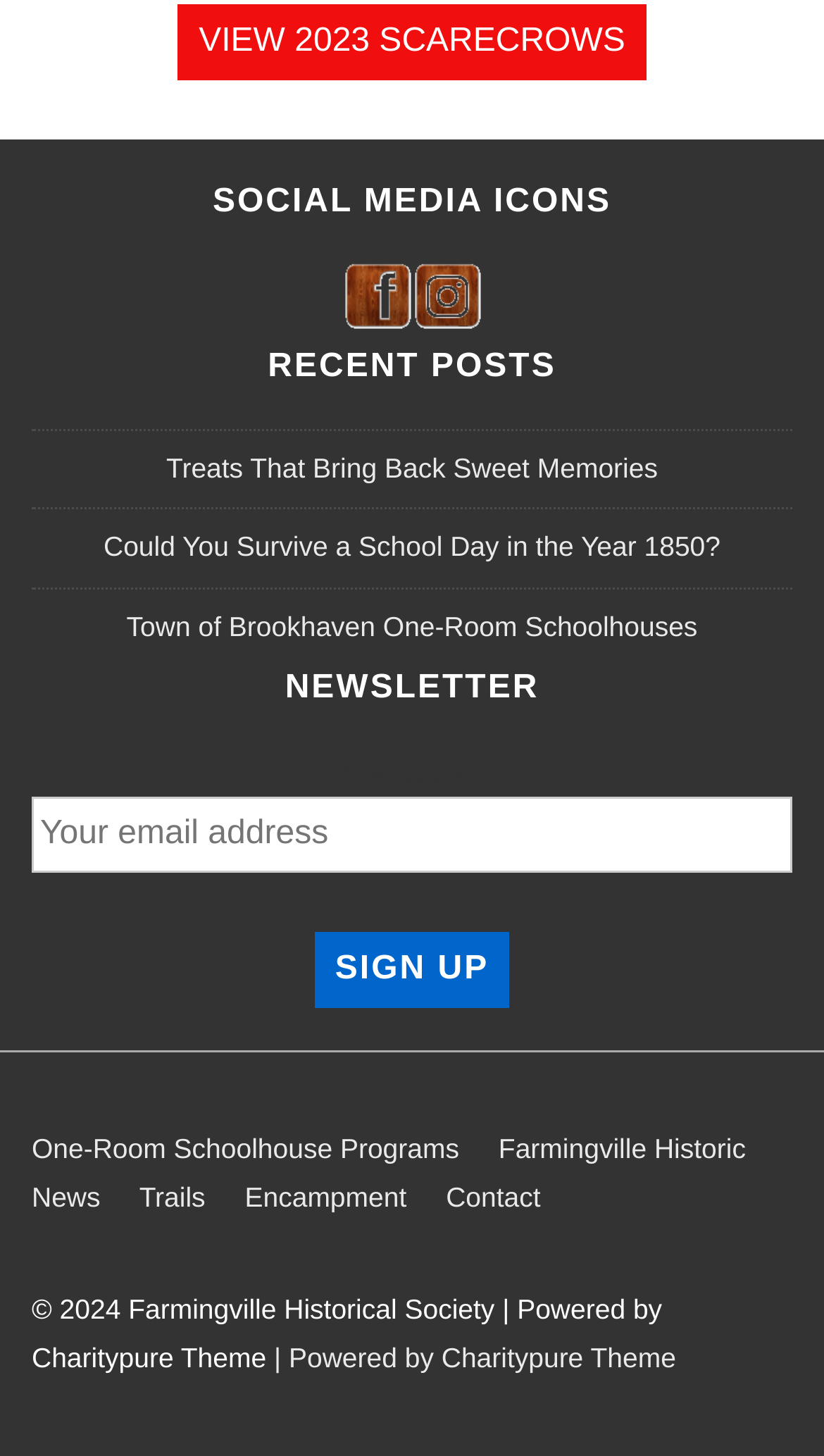Observe the image and answer the following question in detail: How many links are there in the footer menu?

I counted the number of links under the navigation 'Footer Menu', which are 'One-Room Schoolhouse Programs', 'Farmingville Historic News', 'Trails', 'Encampment', and 'Contact'.